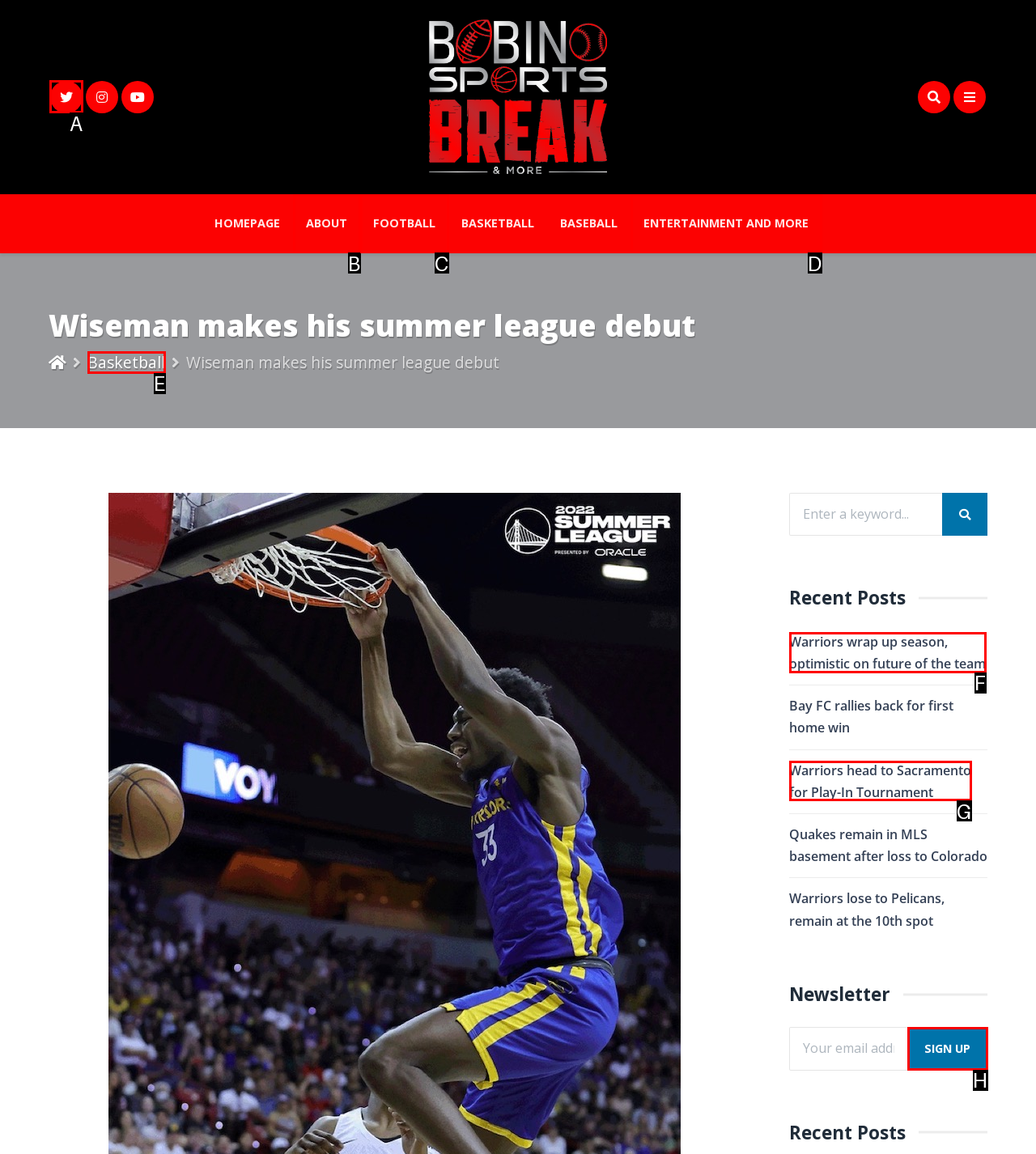Pick the option that should be clicked to perform the following task: Click on the Facebook icon
Answer with the letter of the selected option from the available choices.

A